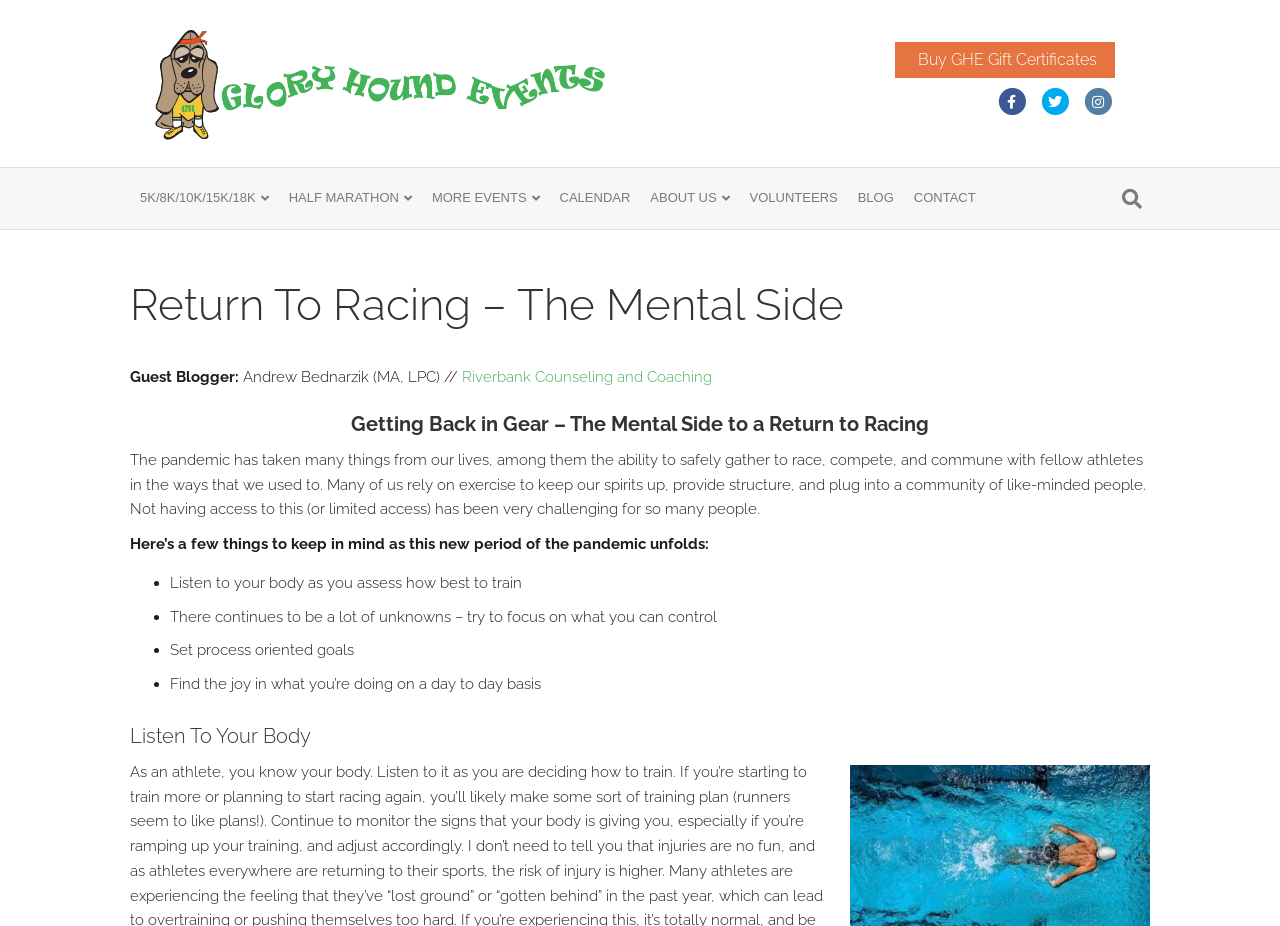Refer to the image and provide an in-depth answer to the question: 
What is the topic of the blog post?

I inferred the topic by reading the heading 'Return To Racing – The Mental Side' and the subsequent text which discusses the challenges of returning to racing after the pandemic.